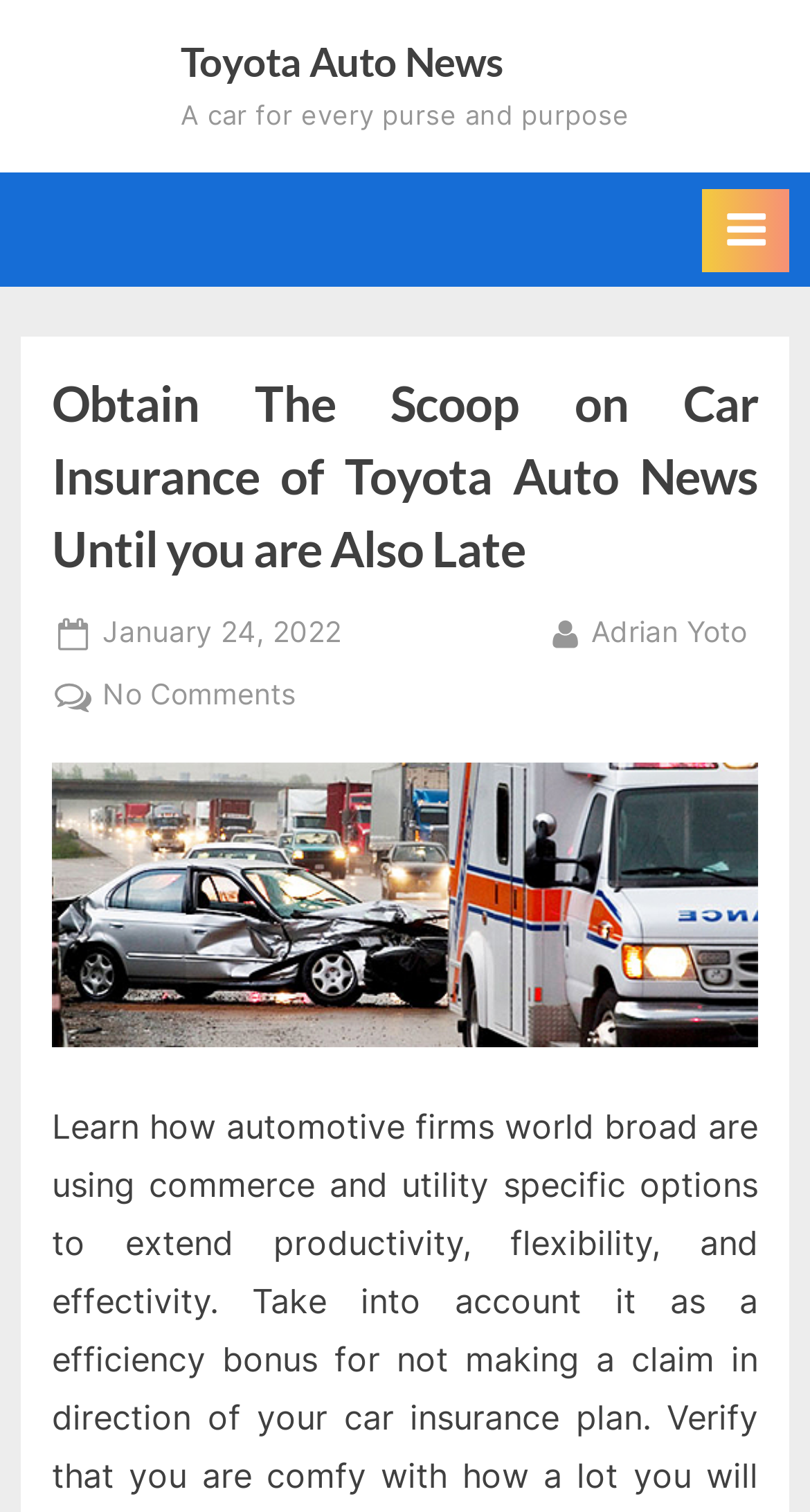What is the slogan or tagline of Toyota Auto News? Refer to the image and provide a one-word or short phrase answer.

A car for every purse and purpose